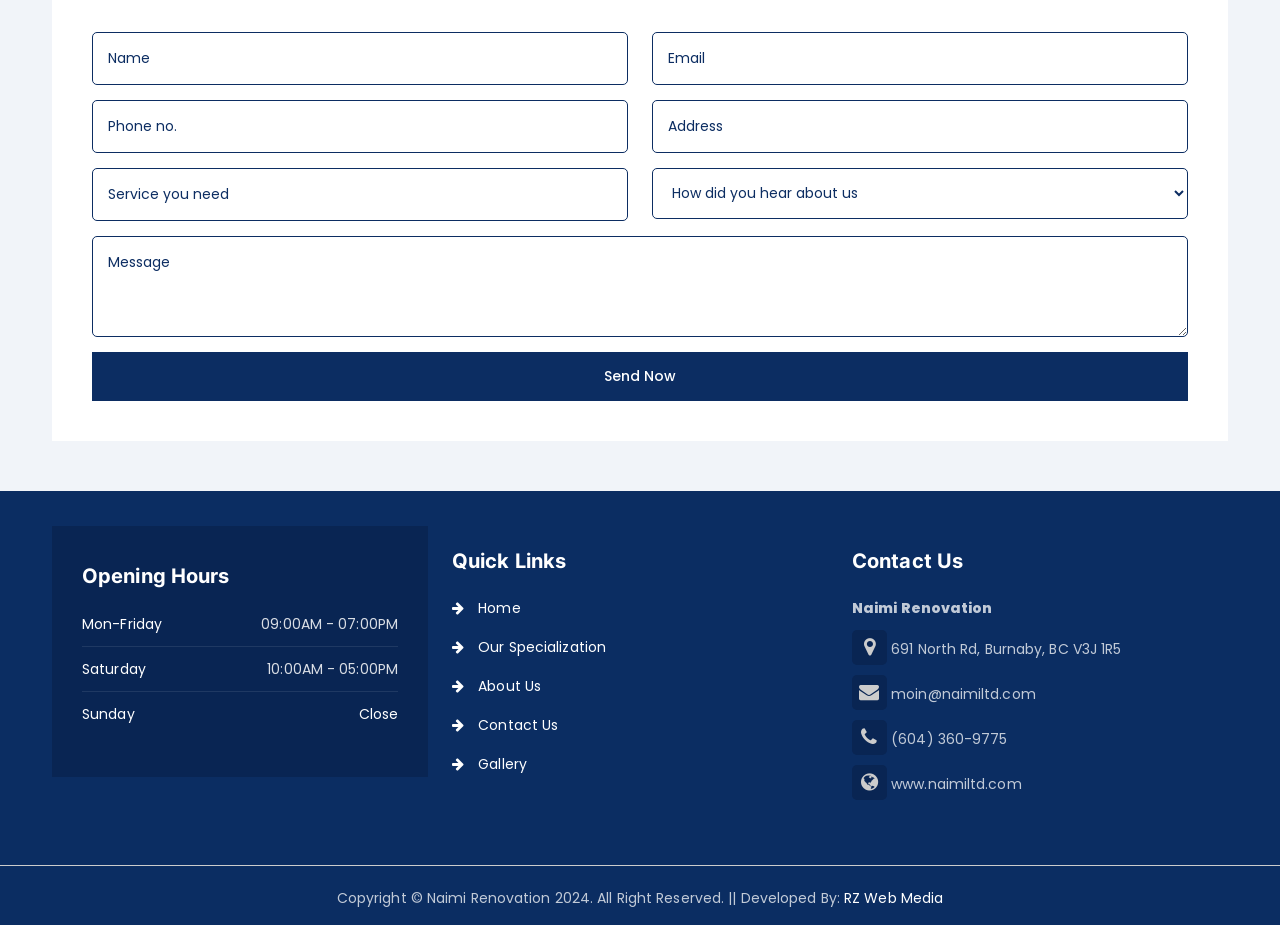Please find the bounding box coordinates of the element's region to be clicked to carry out this instruction: "read the copyright provisions".

None